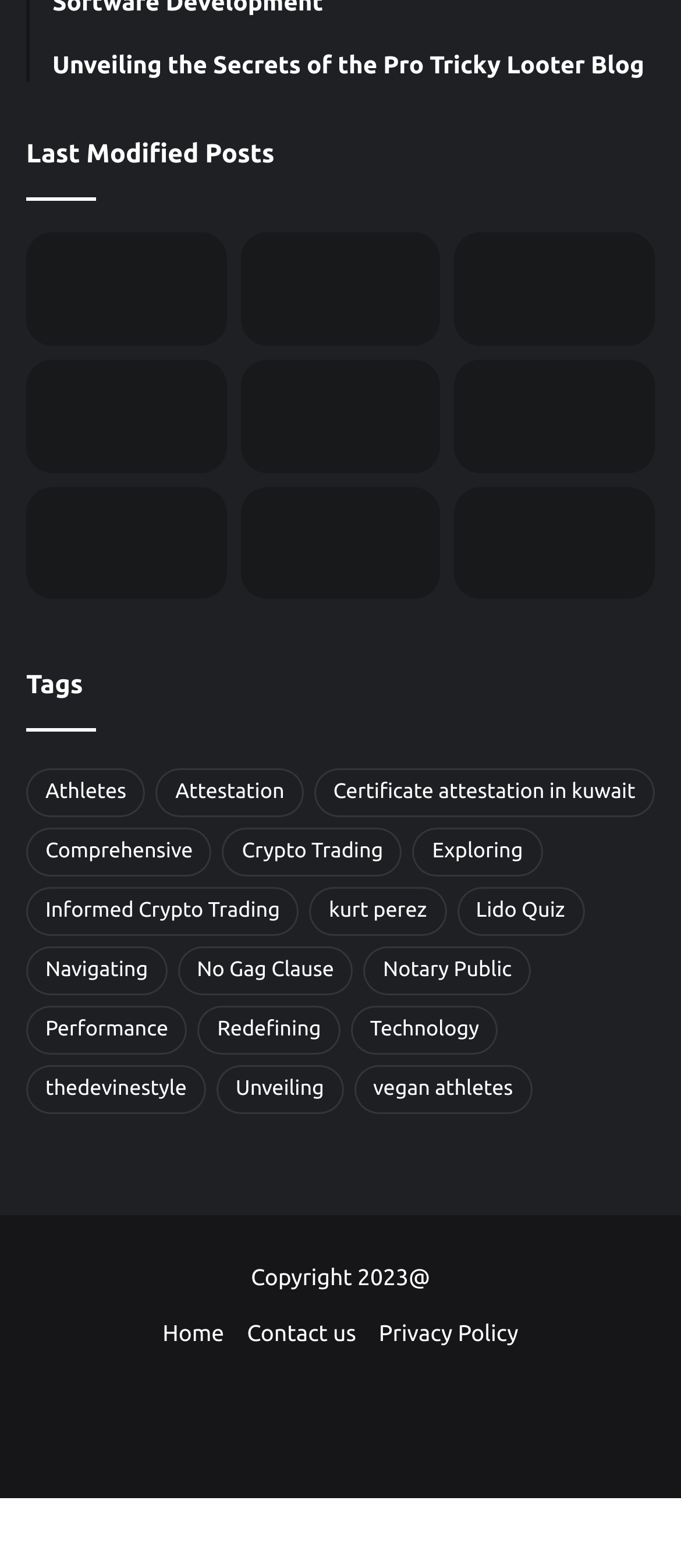Please respond to the question using a single word or phrase:
How many images are there on this webpage?

8